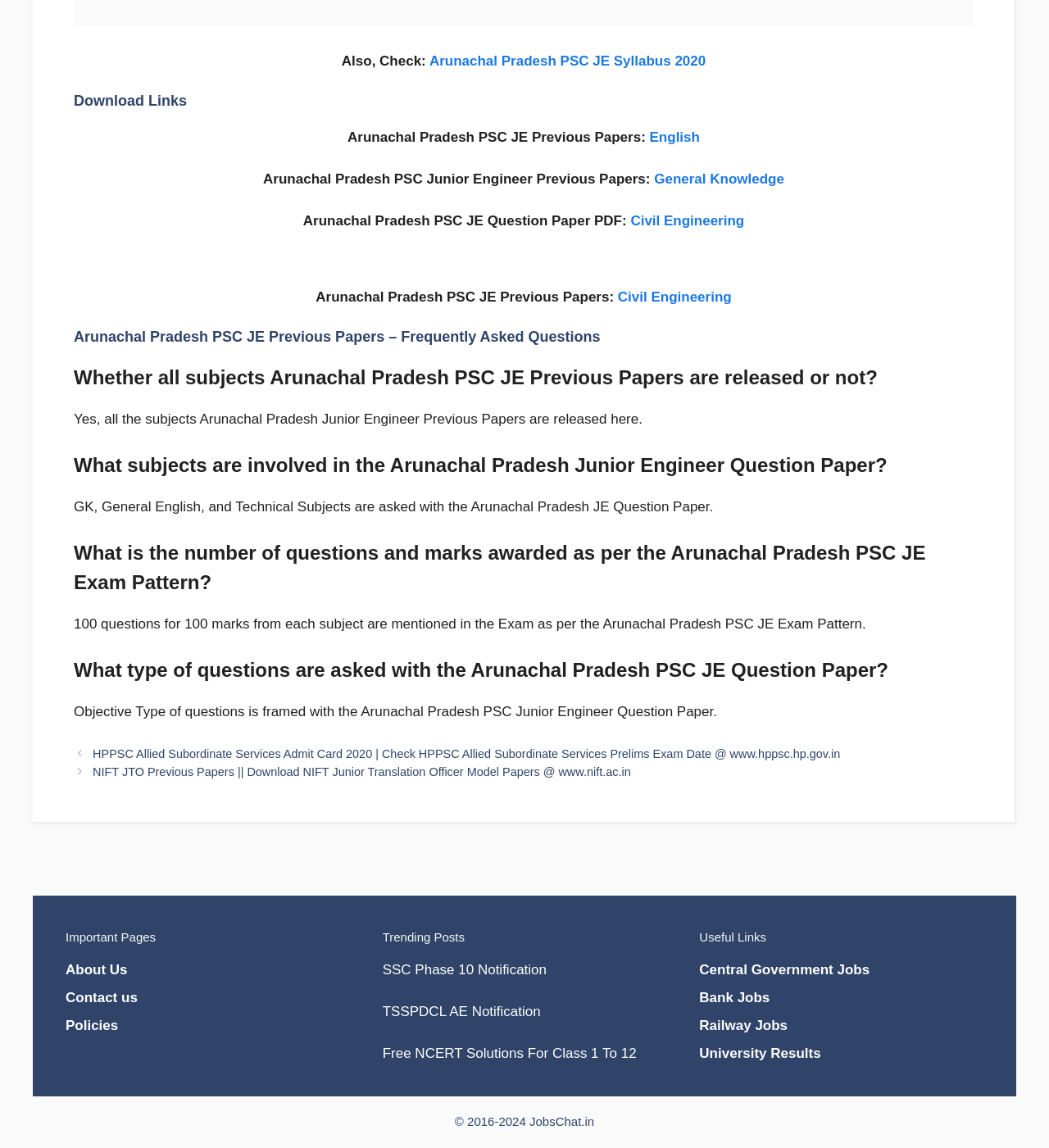What are the subjects involved in the Arunachal Pradesh Junior Engineer Question Paper?
Provide a short answer using one word or a brief phrase based on the image.

GK, General English, and Technical Subjects